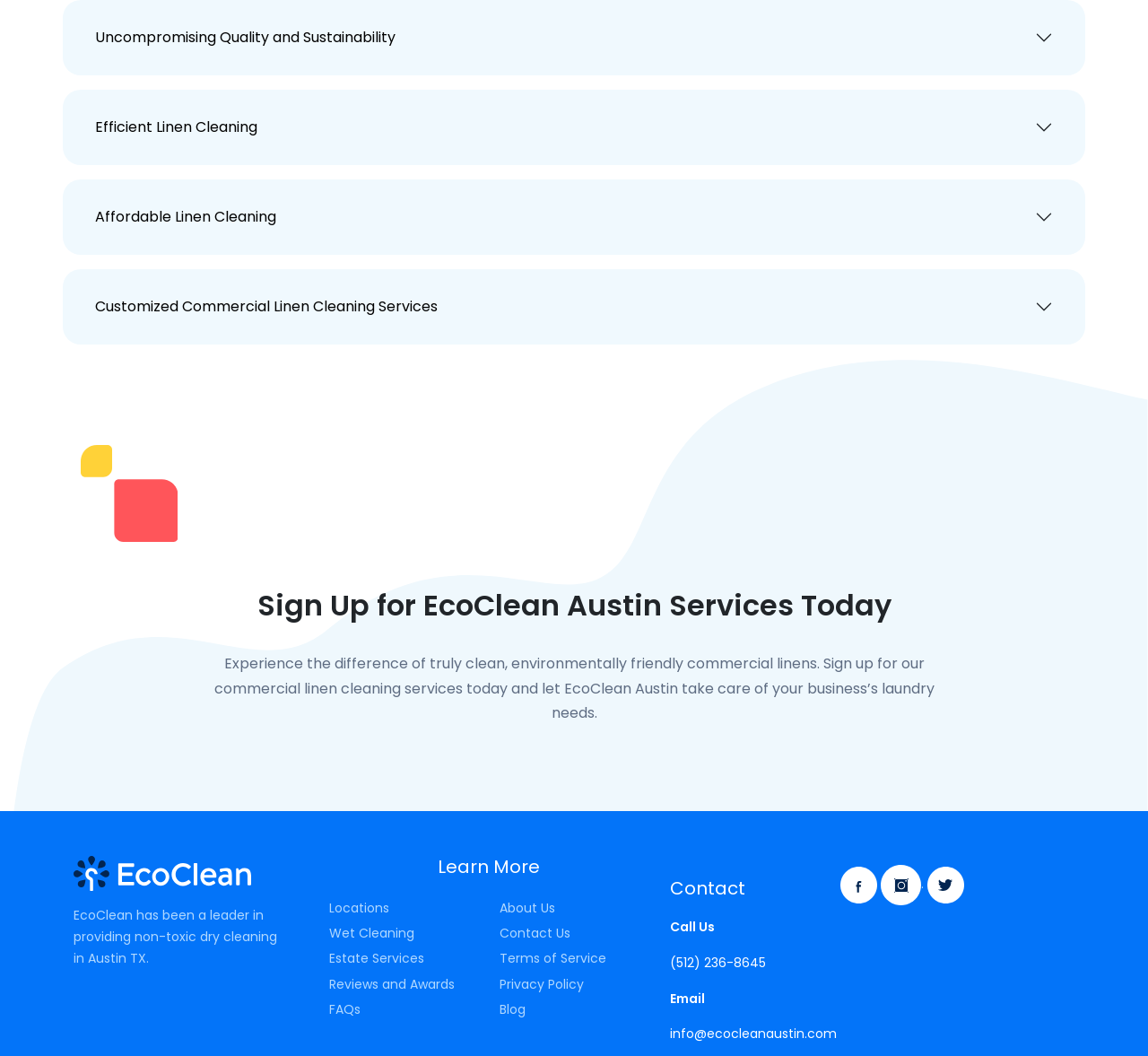Using the information in the image, could you please answer the following question in detail:
What social media platforms does EcoClean Austin have?

The webpage has links to EcoClean Austin's social media profiles, including Facebook, Instagram, and Twitter, which are represented by their respective icons.